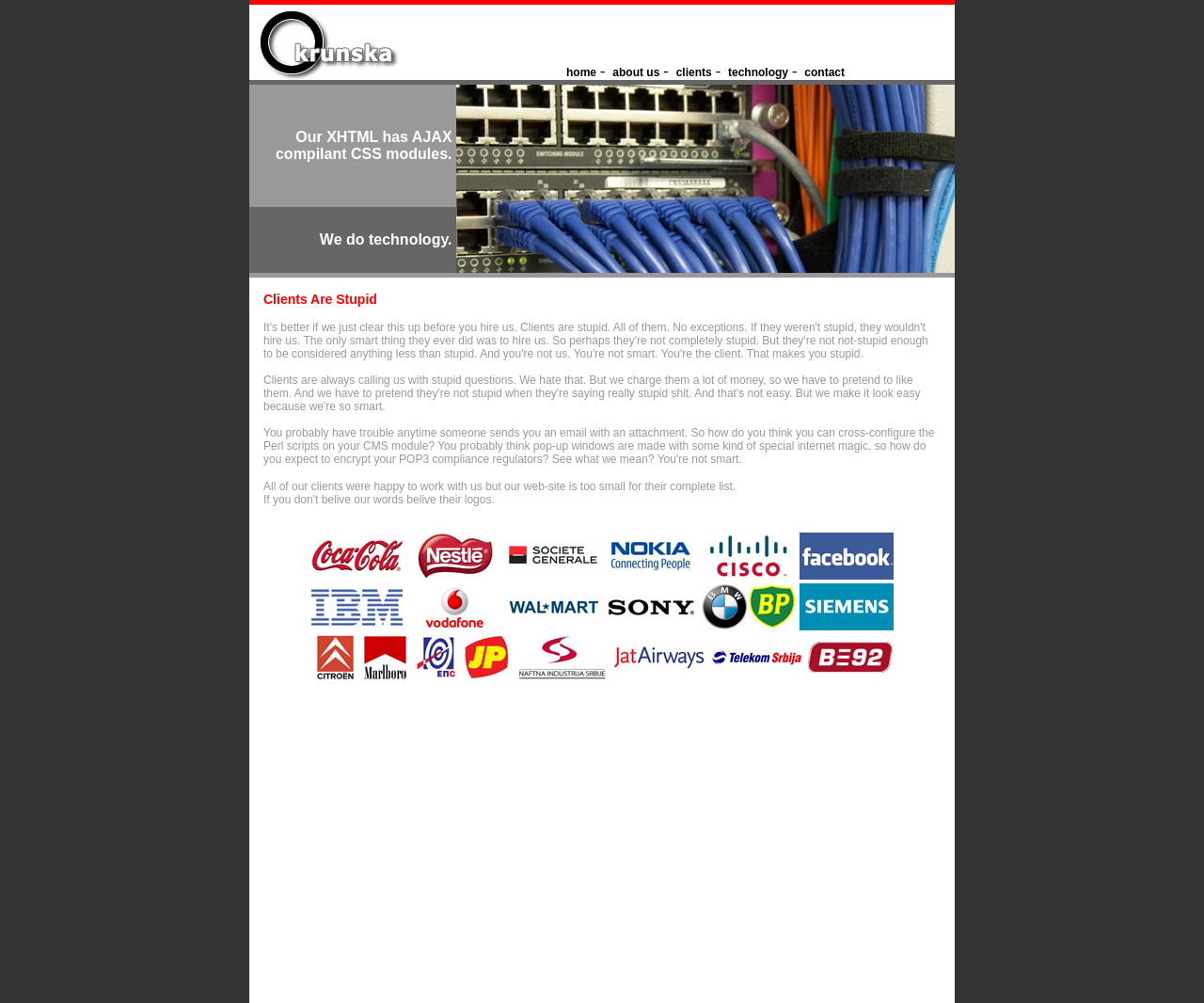Based on the image, please respond to the question with as much detail as possible:
How many links are there in the top navigation bar?

There are 5 links in the top navigation bar, which are 'home', 'about us', 'clients', 'technology', and 'contact'. These links are located in the first table row and are separated by dashes.